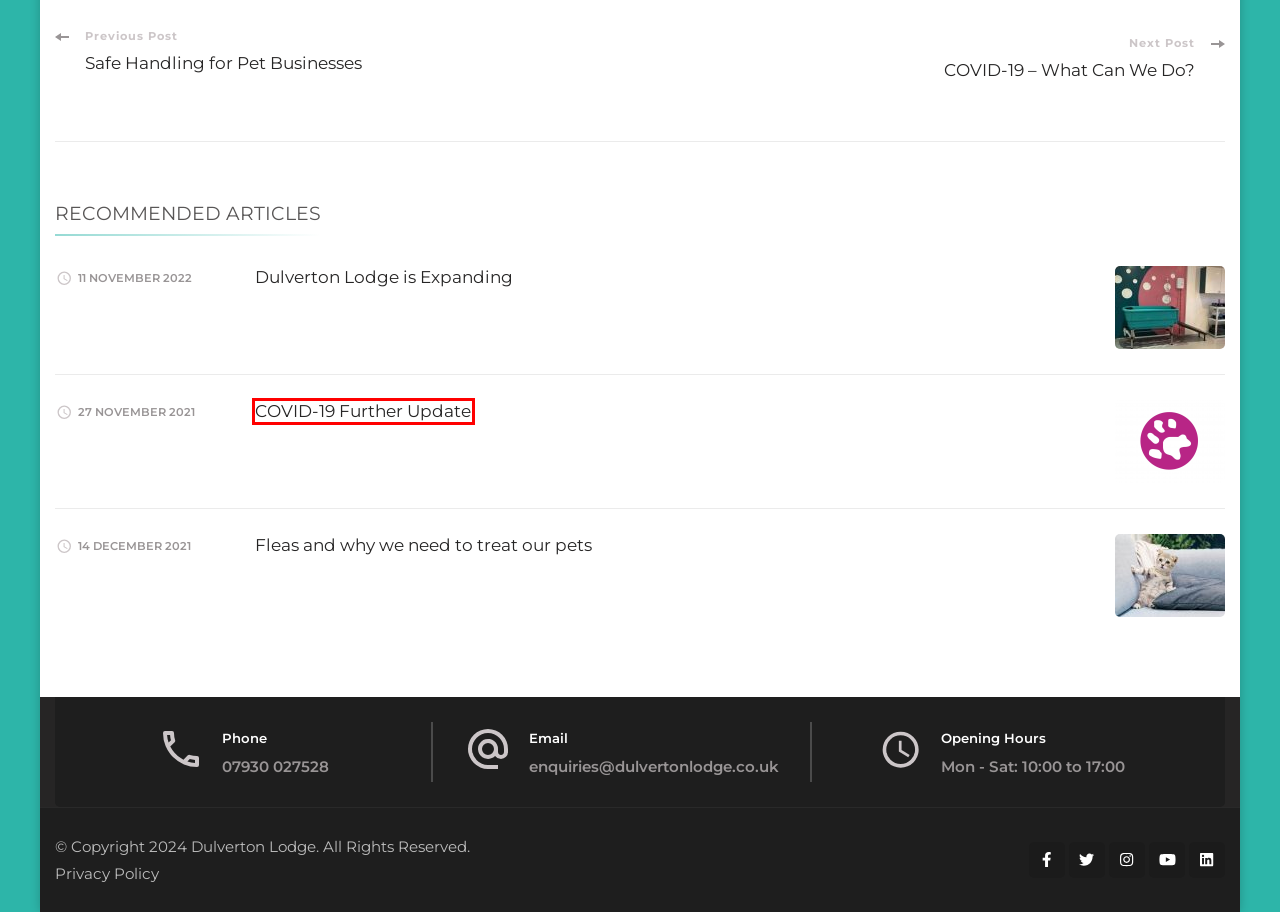You are given a webpage screenshot where a red bounding box highlights an element. Determine the most fitting webpage description for the new page that loads after clicking the element within the red bounding box. Here are the candidates:
A. COVID-19 Further Update - Dulverton Lodge
B. Privacy Policy - Dulverton Lodge
C. COVID-19 - What Can We Do? - Dulverton Lodge
D. Safe Handling for Pet Businesses - Dulverton Lodge
E. About Us - Dulverton Lodge
F. Fleas and why we need to treat our pets - Dulverton Lodge
G. News, Advice & Updates Archives - Dulverton Lodge
H. Dulverton Lodge is Expanding - Dulverton Lodge

A